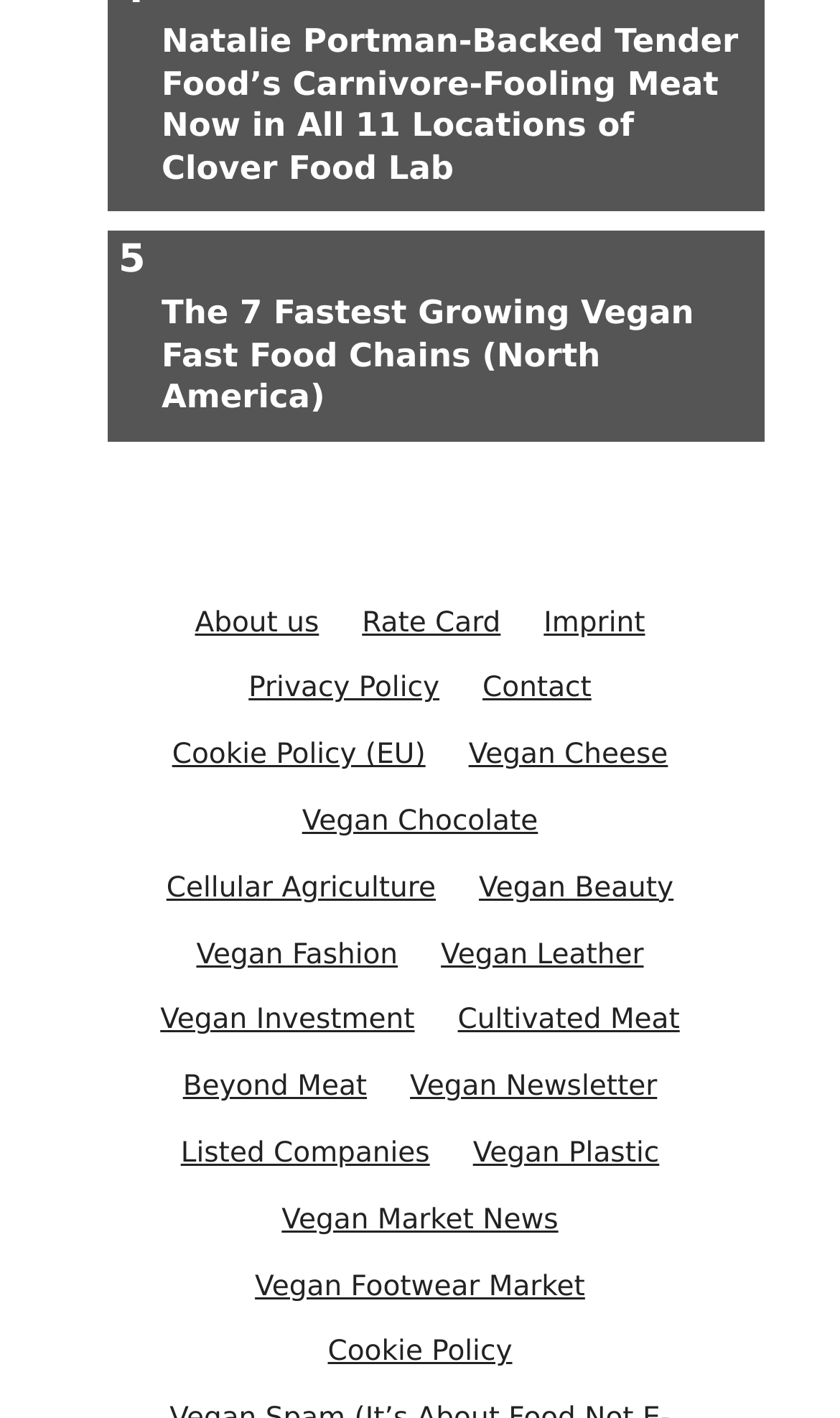Are there any links related to food on the webpage?
Using the image as a reference, answer the question with a short word or phrase.

Yes